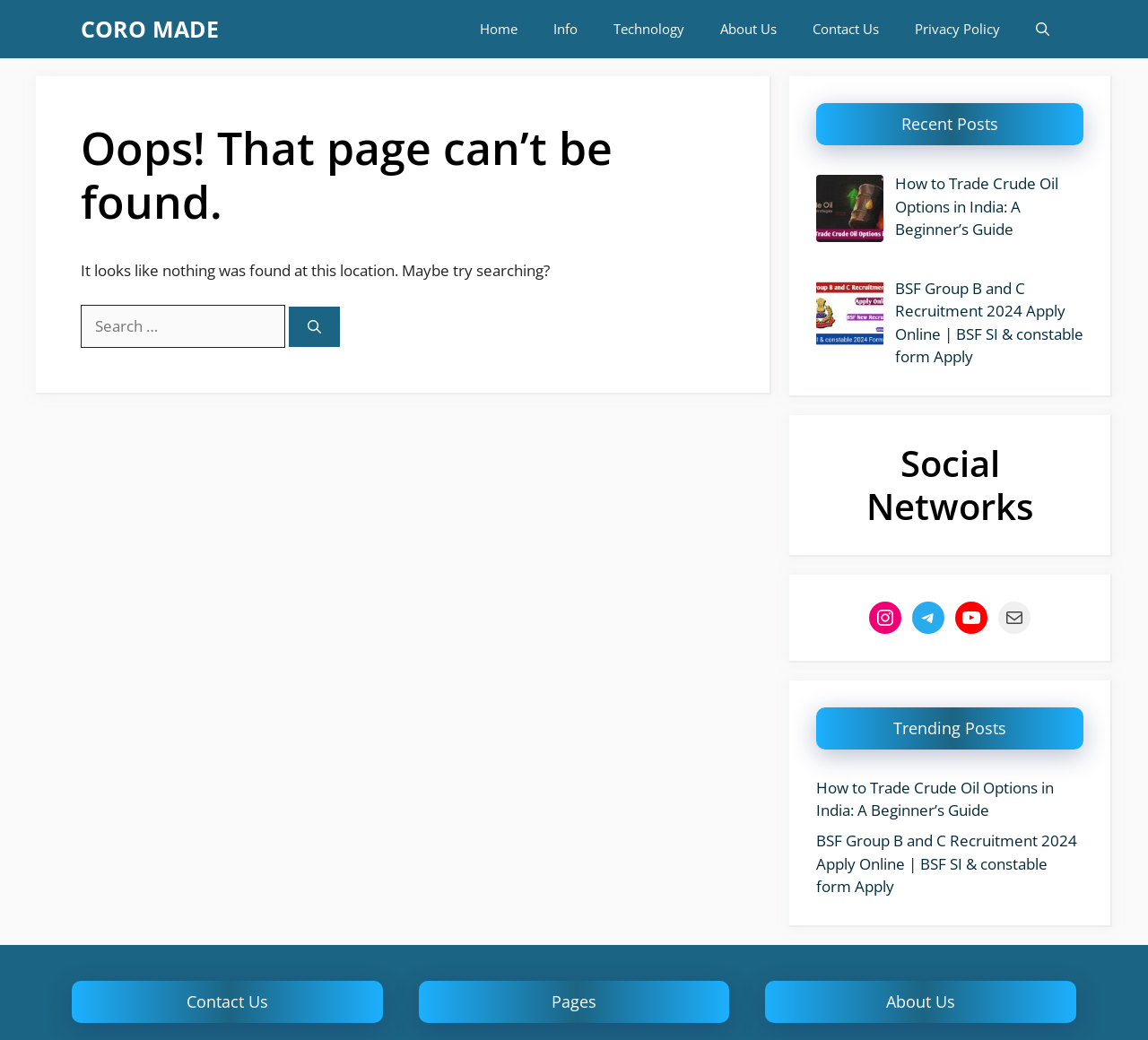Please identify the bounding box coordinates of the element's region that needs to be clicked to fulfill the following instruction: "Read the recent post about trading crude oil". The bounding box coordinates should consist of four float numbers between 0 and 1, i.e., [left, top, right, bottom].

[0.779, 0.166, 0.922, 0.23]